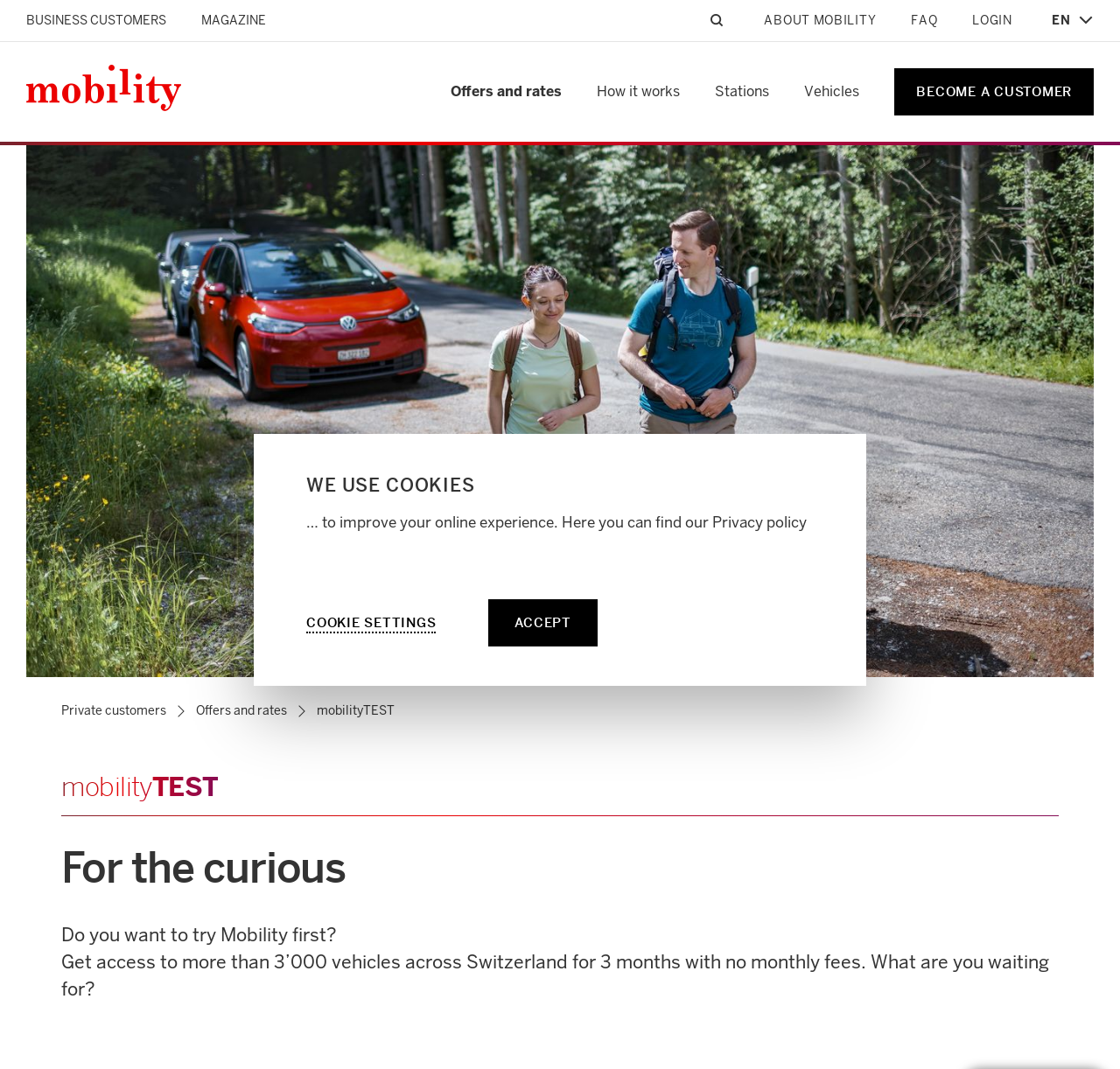Please extract and provide the main headline of the webpage.

For the curious